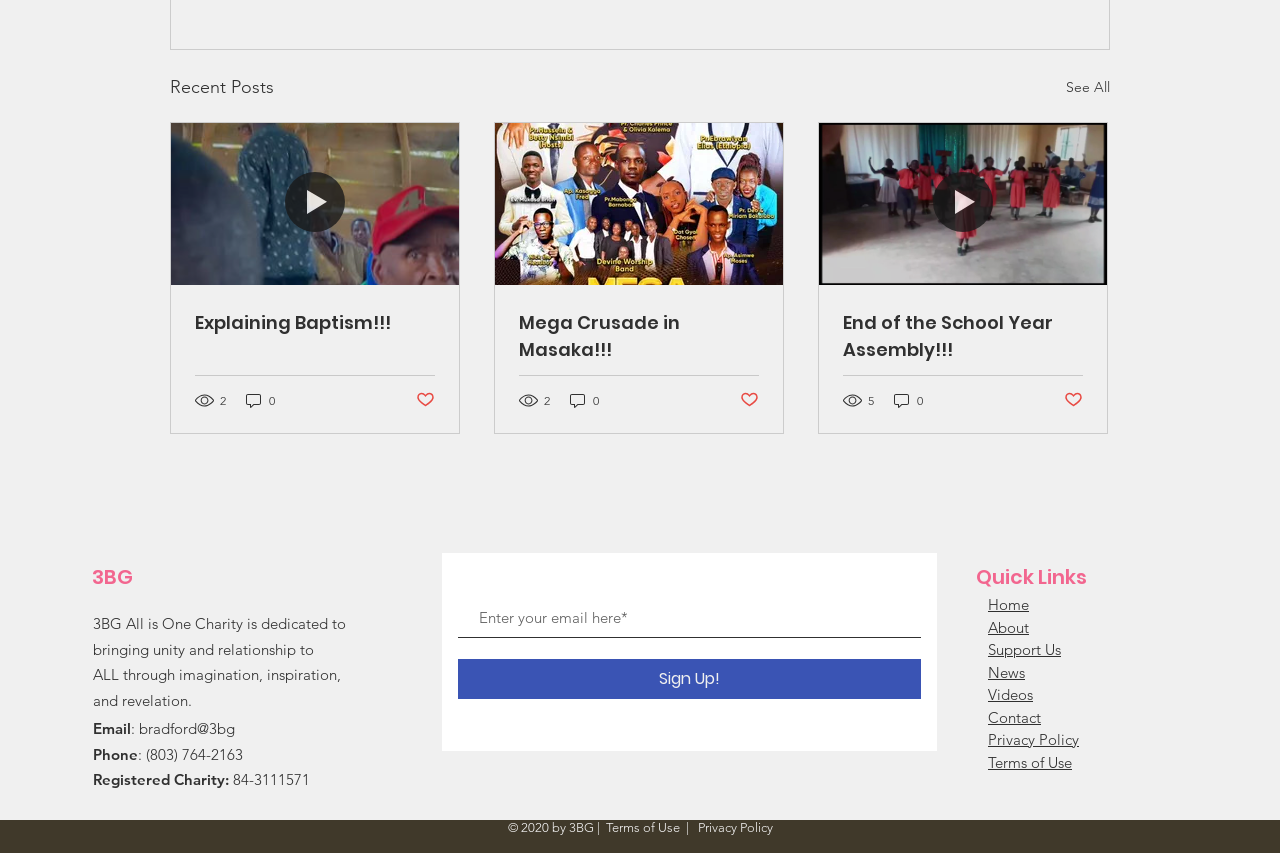What is the copyright year?
Refer to the image and provide a one-word or short phrase answer.

2020